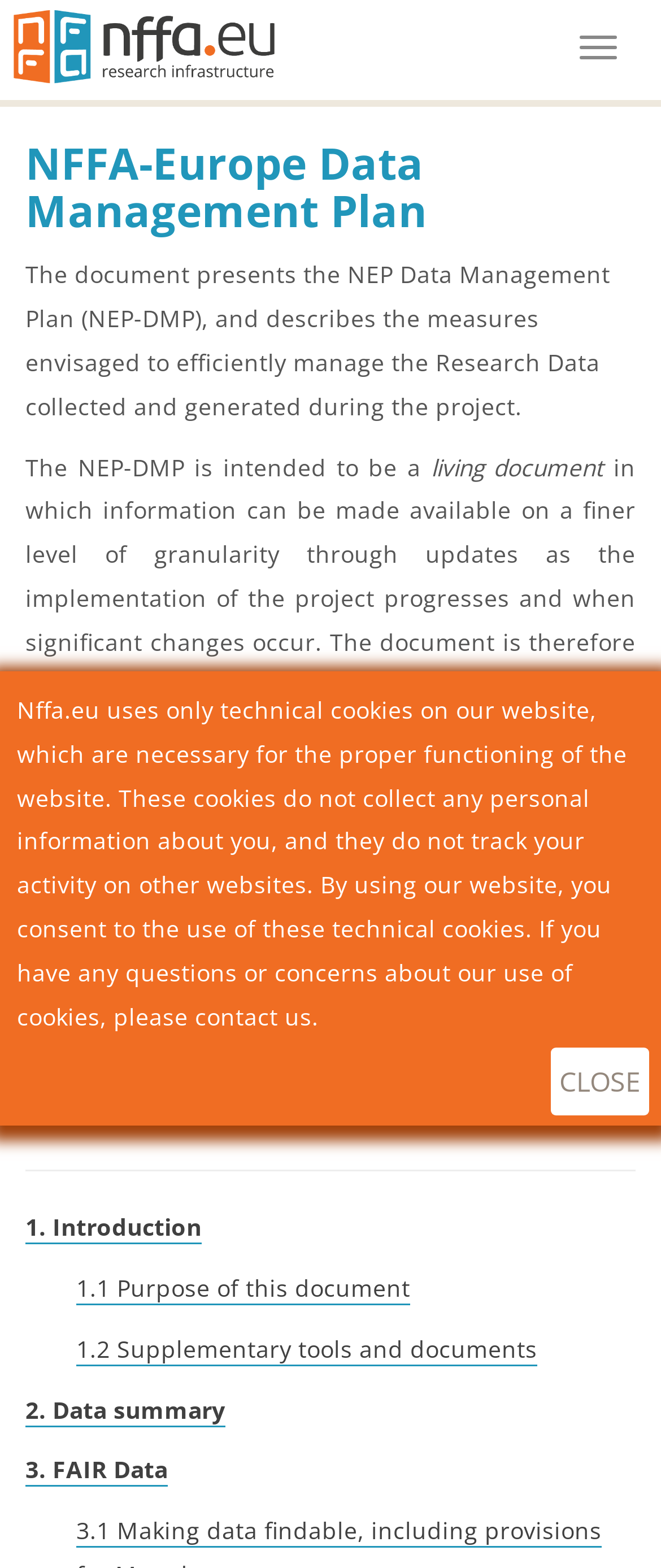Please answer the following question as detailed as possible based on the image: 
What is the function of the button at the top right corner?

The button at the top right corner with the bounding box coordinates [0.849, 0.011, 0.962, 0.048] is a toggle navigation button, which suggests that it is used to navigate through the webpage.